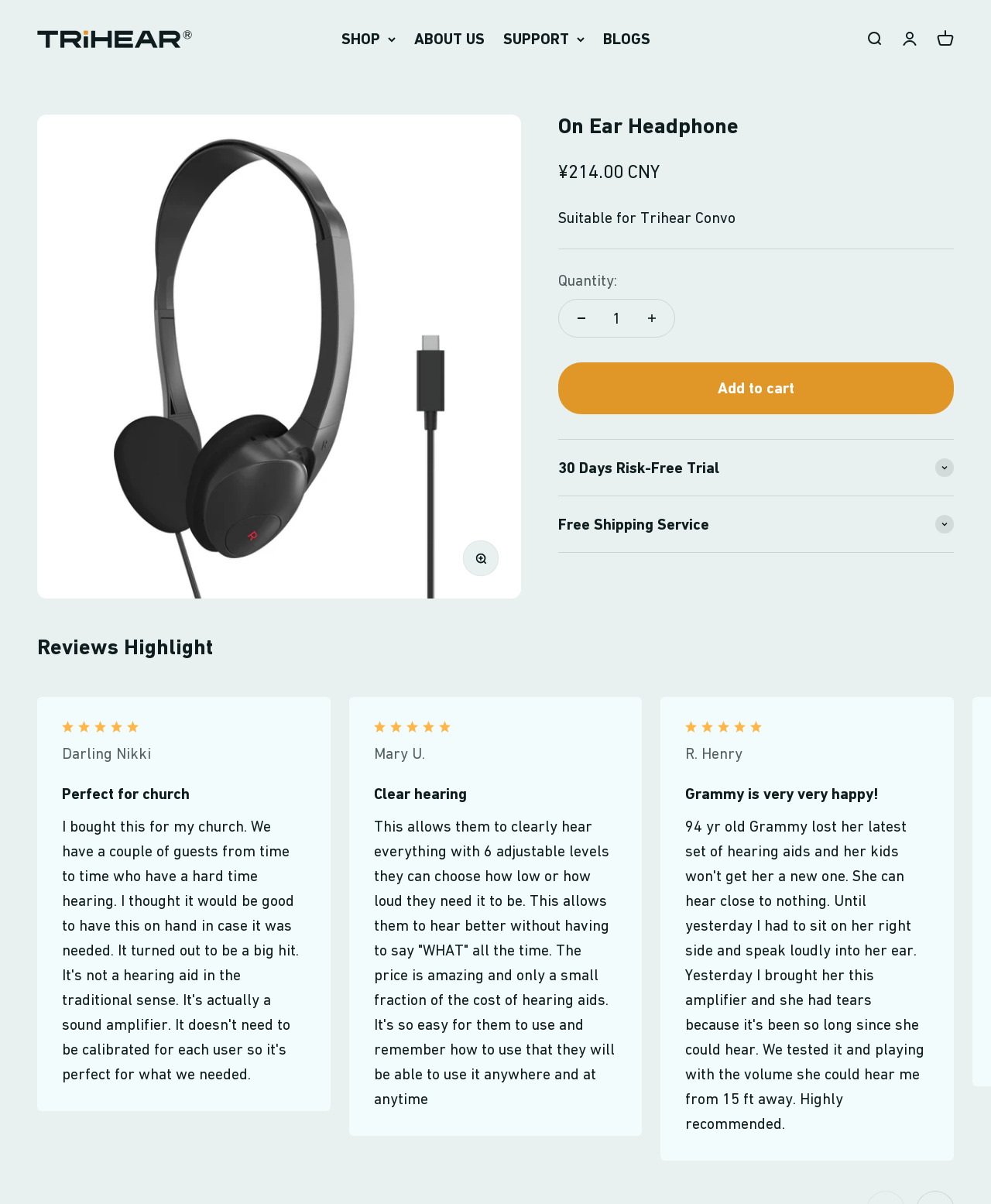Locate the headline of the webpage and generate its content.

On Ear Headphone